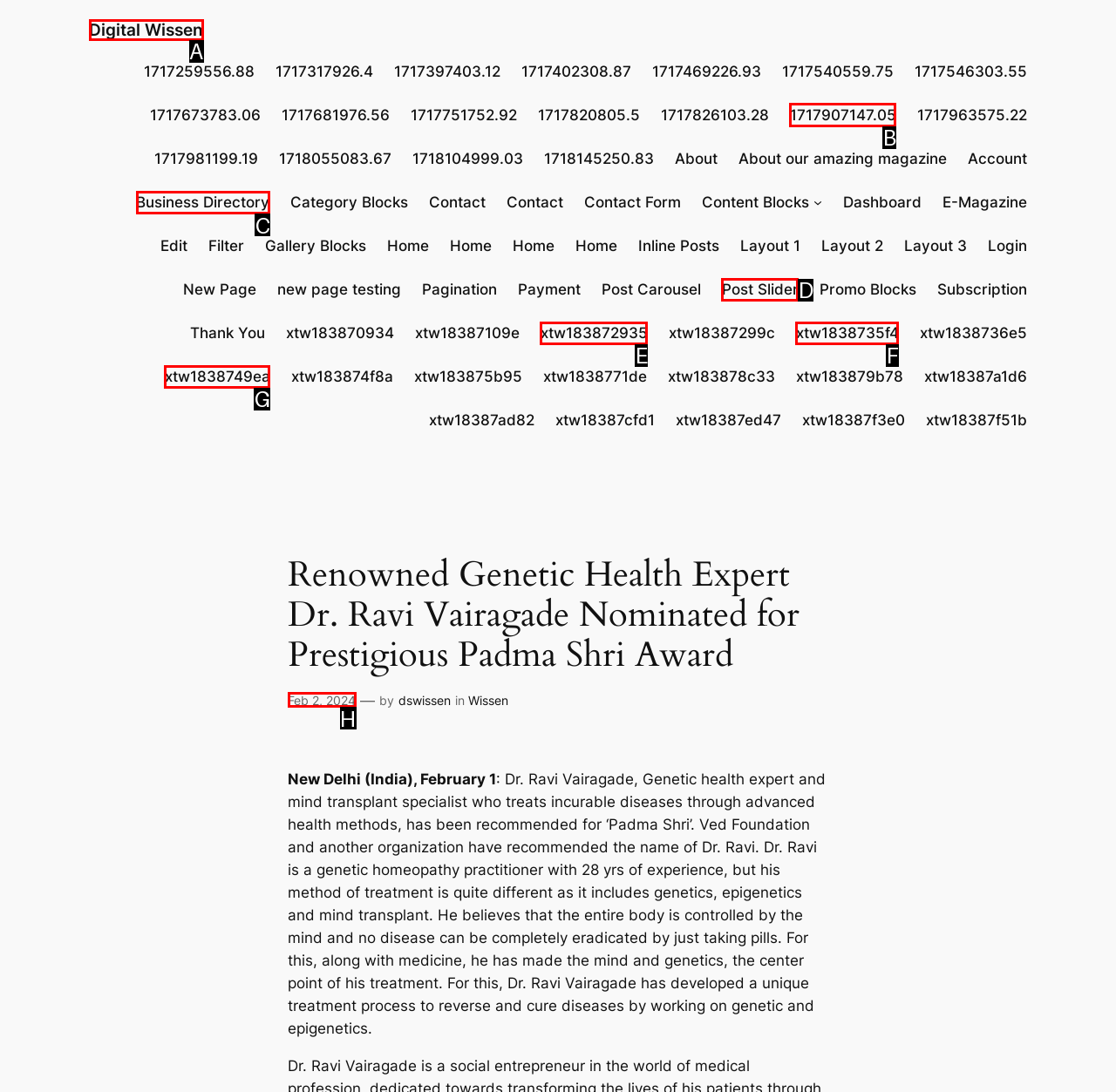Determine which UI element I need to click to achieve the following task: Open the 'Business Directory' Provide your answer as the letter of the selected option.

C